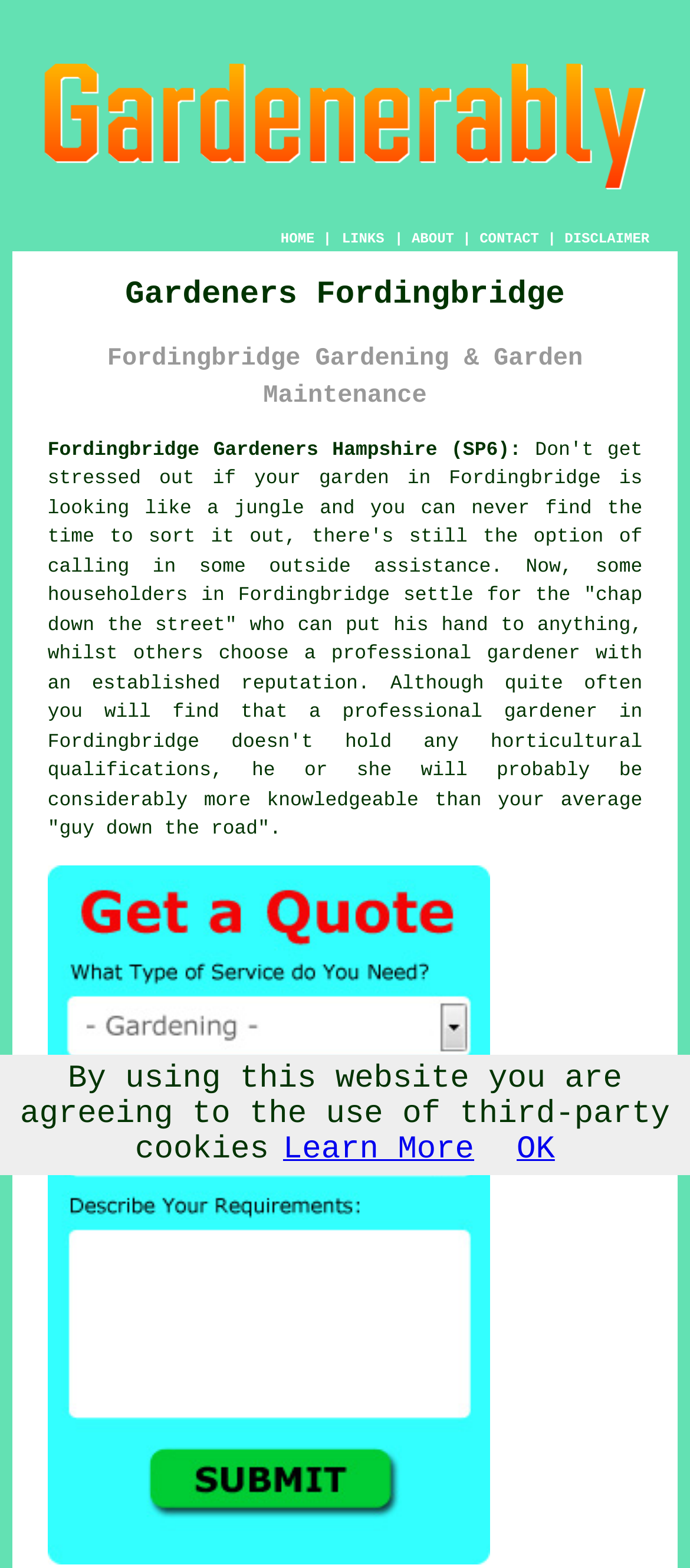Please mark the bounding box coordinates of the area that should be clicked to carry out the instruction: "Click the ABOUT link".

[0.597, 0.148, 0.658, 0.158]